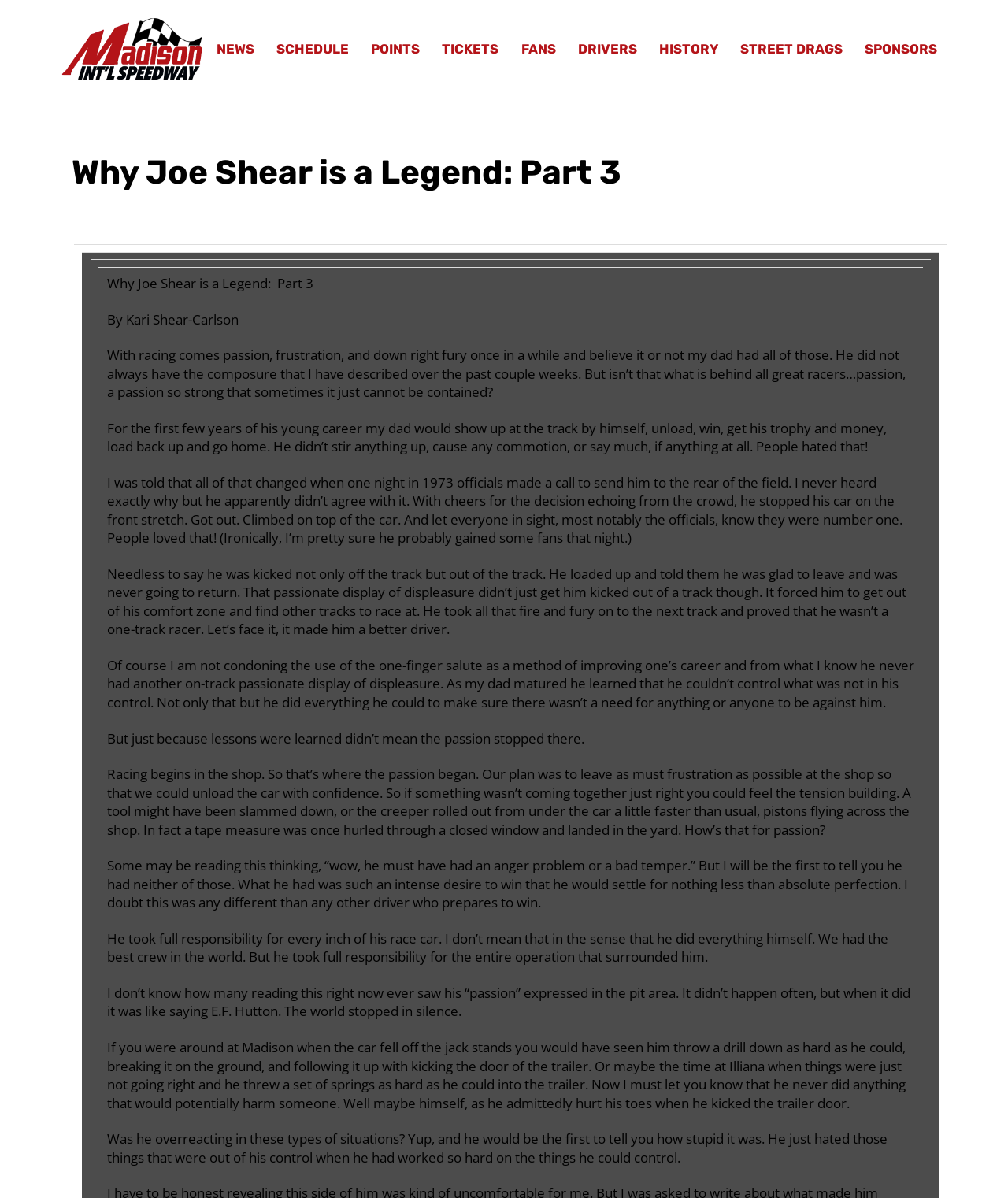Review the image closely and give a comprehensive answer to the question: What is the name of the racing facility?

I inferred this answer by looking at the logo image with the text 'Madison International Speedway' and the link with the same text, which suggests that the website is about this racing facility.